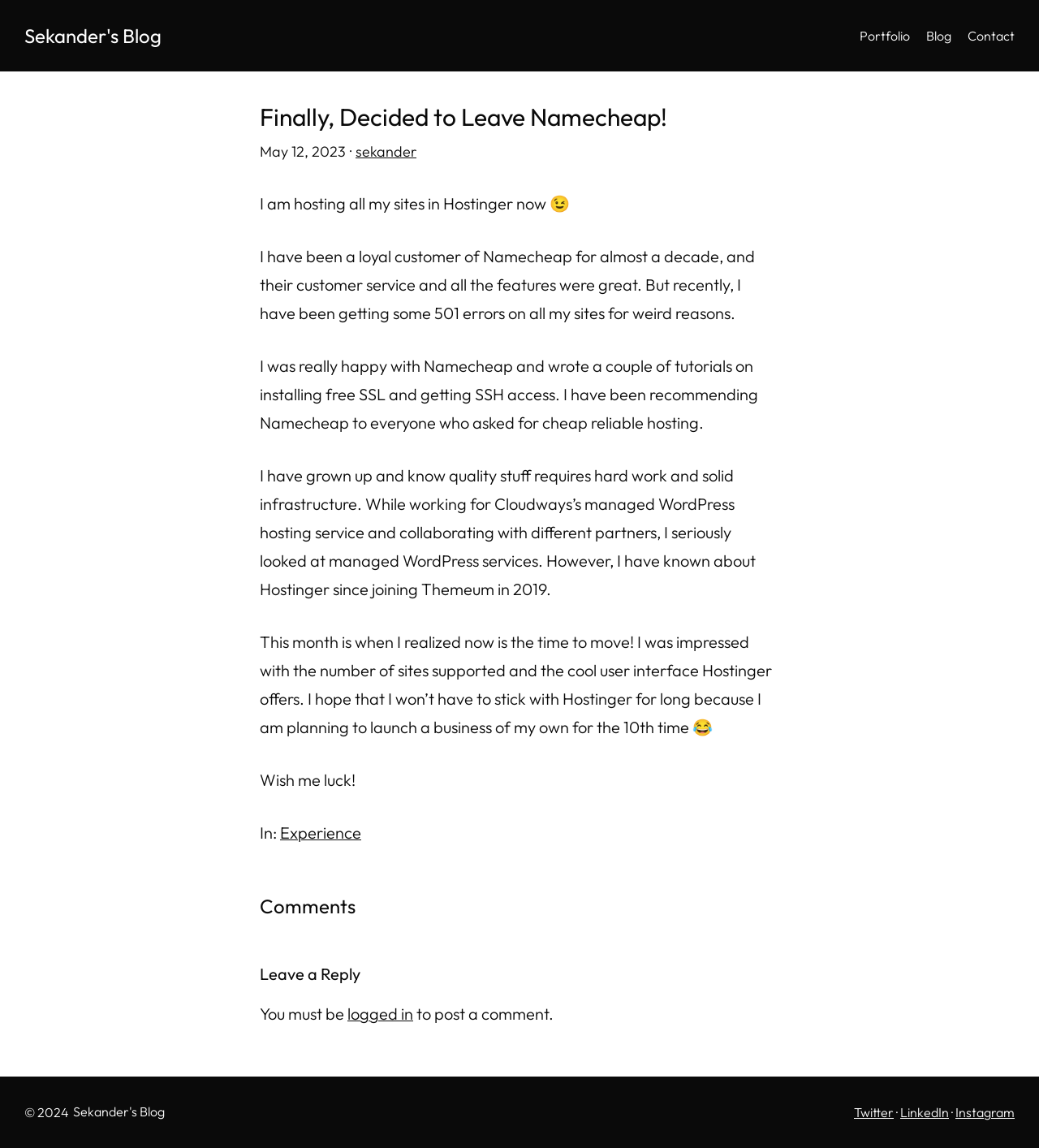Please determine the bounding box coordinates of the section I need to click to accomplish this instruction: "go to portfolio".

[0.827, 0.021, 0.876, 0.041]